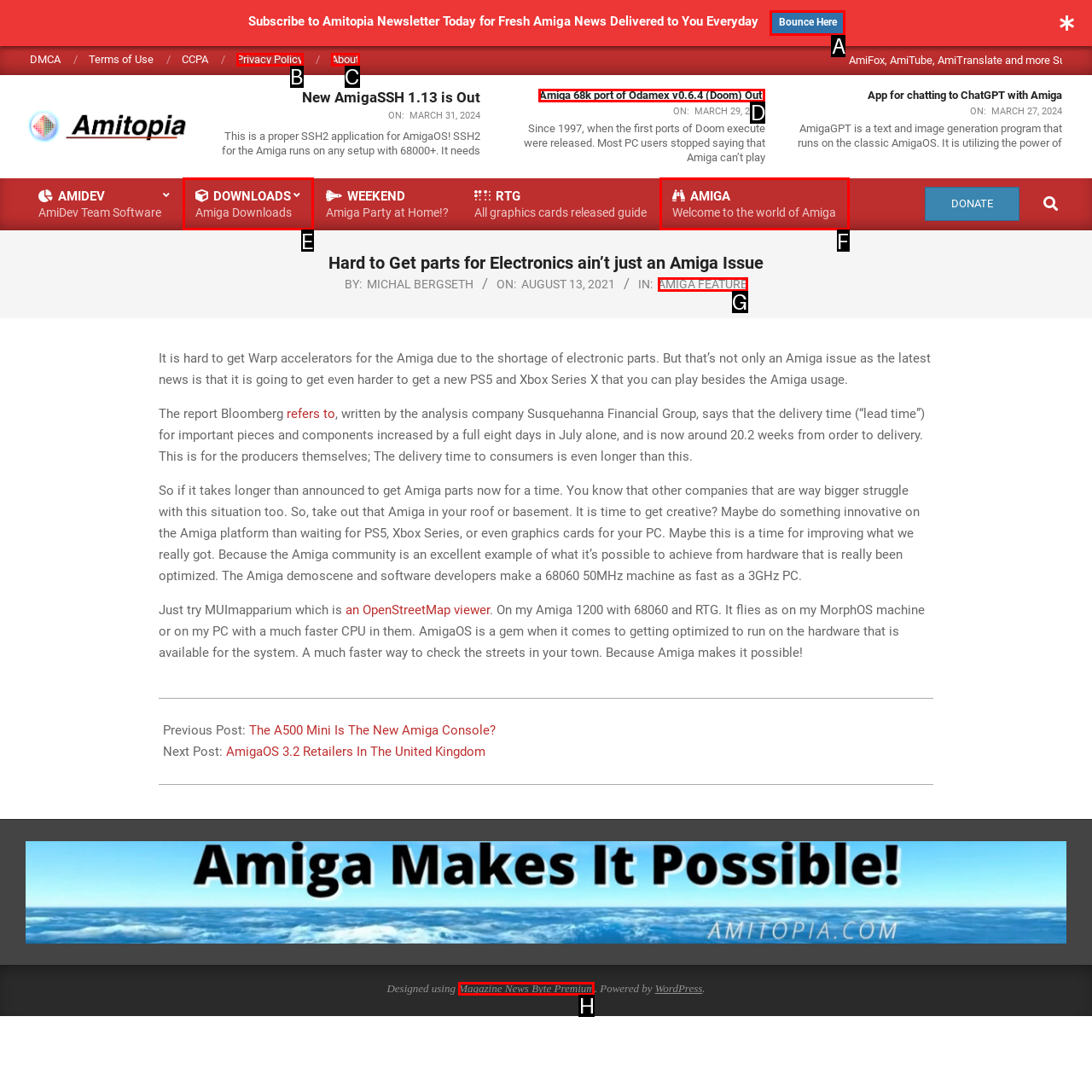Tell me which option best matches the description: Bounce Here
Answer with the option's letter from the given choices directly.

A